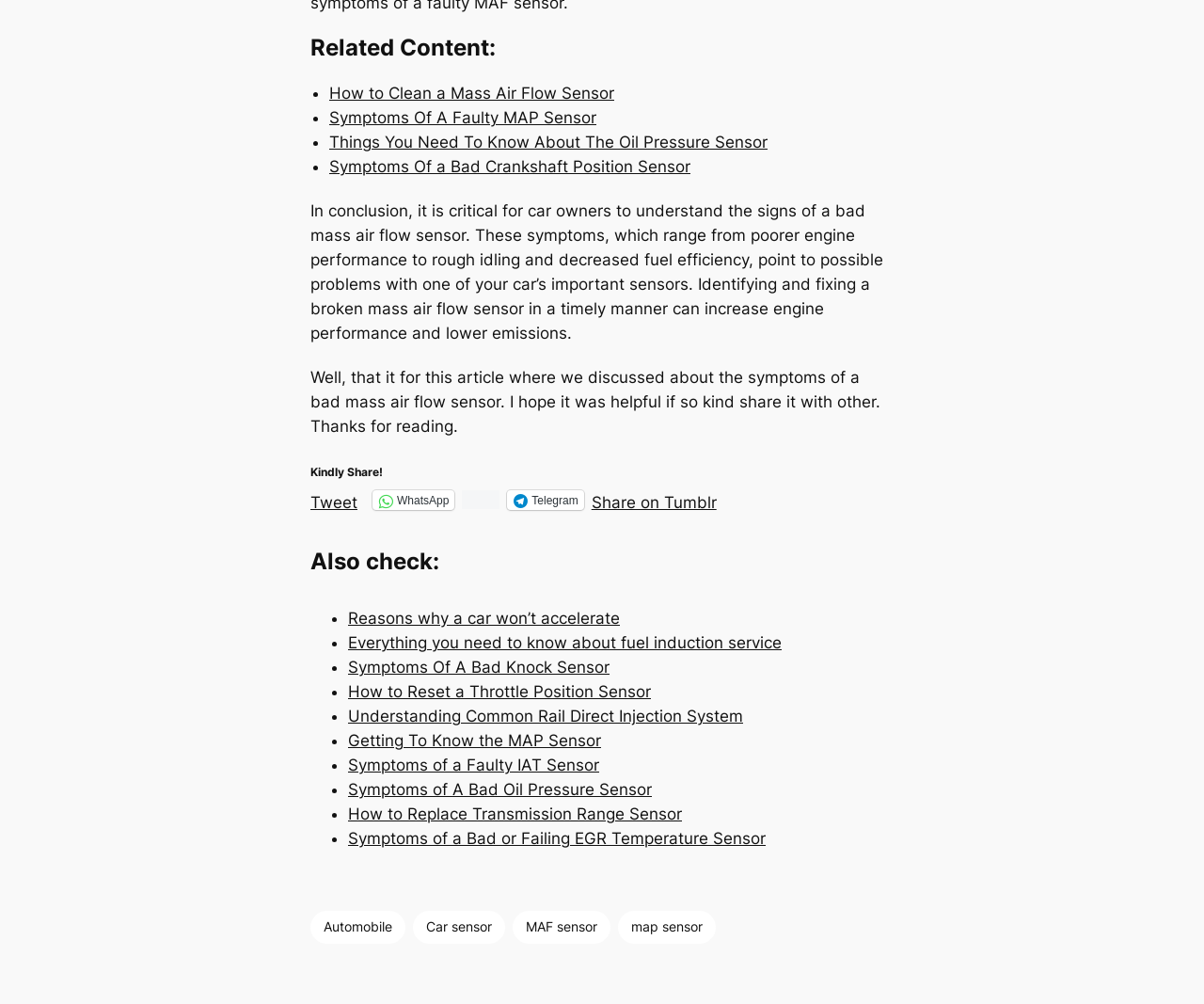Show the bounding box coordinates for the element that needs to be clicked to execute the following instruction: "Read 'Symptoms Of A Faulty MAP Sensor'". Provide the coordinates in the form of four float numbers between 0 and 1, i.e., [left, top, right, bottom].

[0.273, 0.108, 0.495, 0.127]